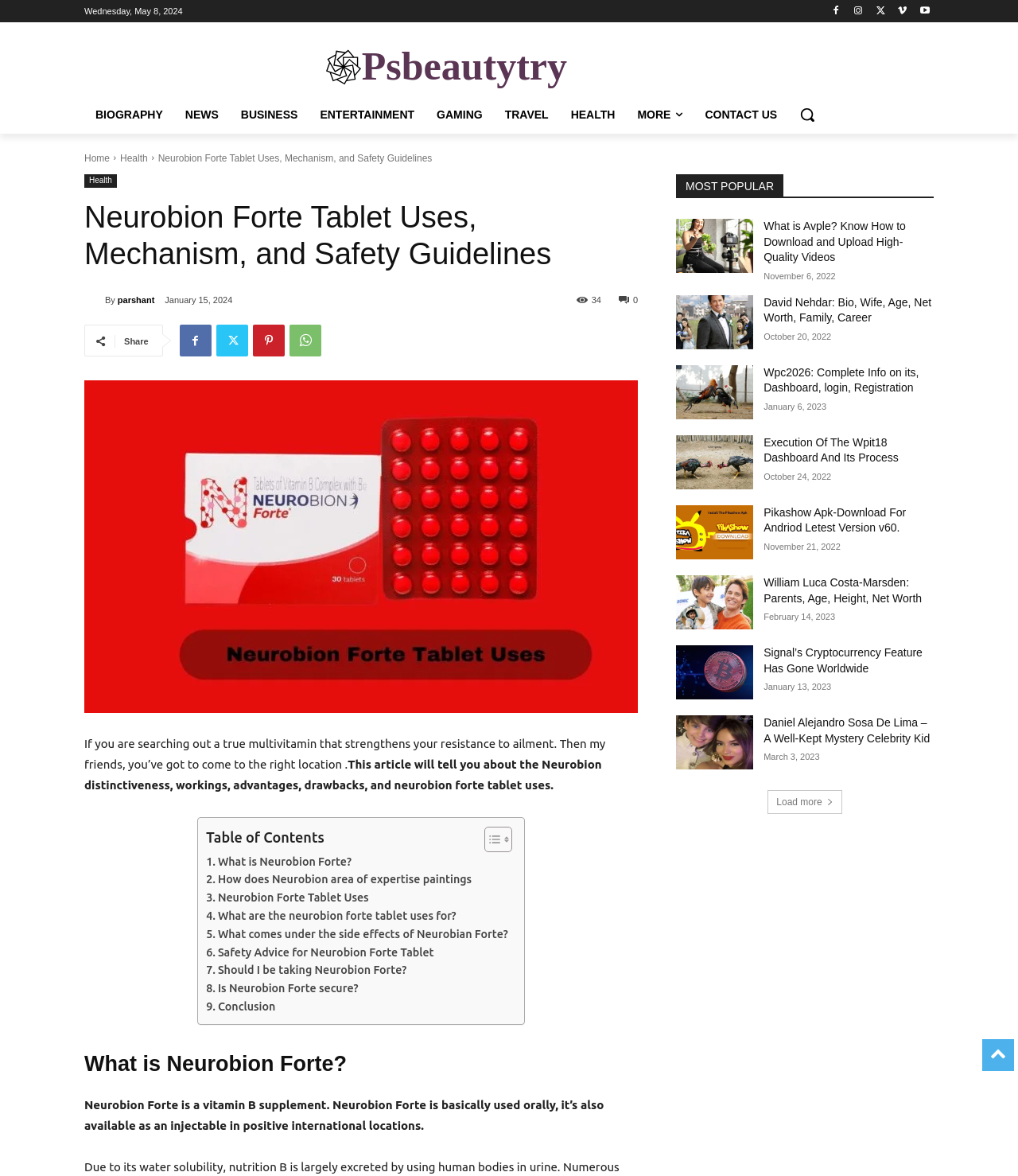Please specify the bounding box coordinates of the element that should be clicked to execute the given instruction: 'Click on the 'Neurobion Forte Tablet Uses' link'. Ensure the coordinates are four float numbers between 0 and 1, expressed as [left, top, right, bottom].

[0.083, 0.324, 0.627, 0.606]